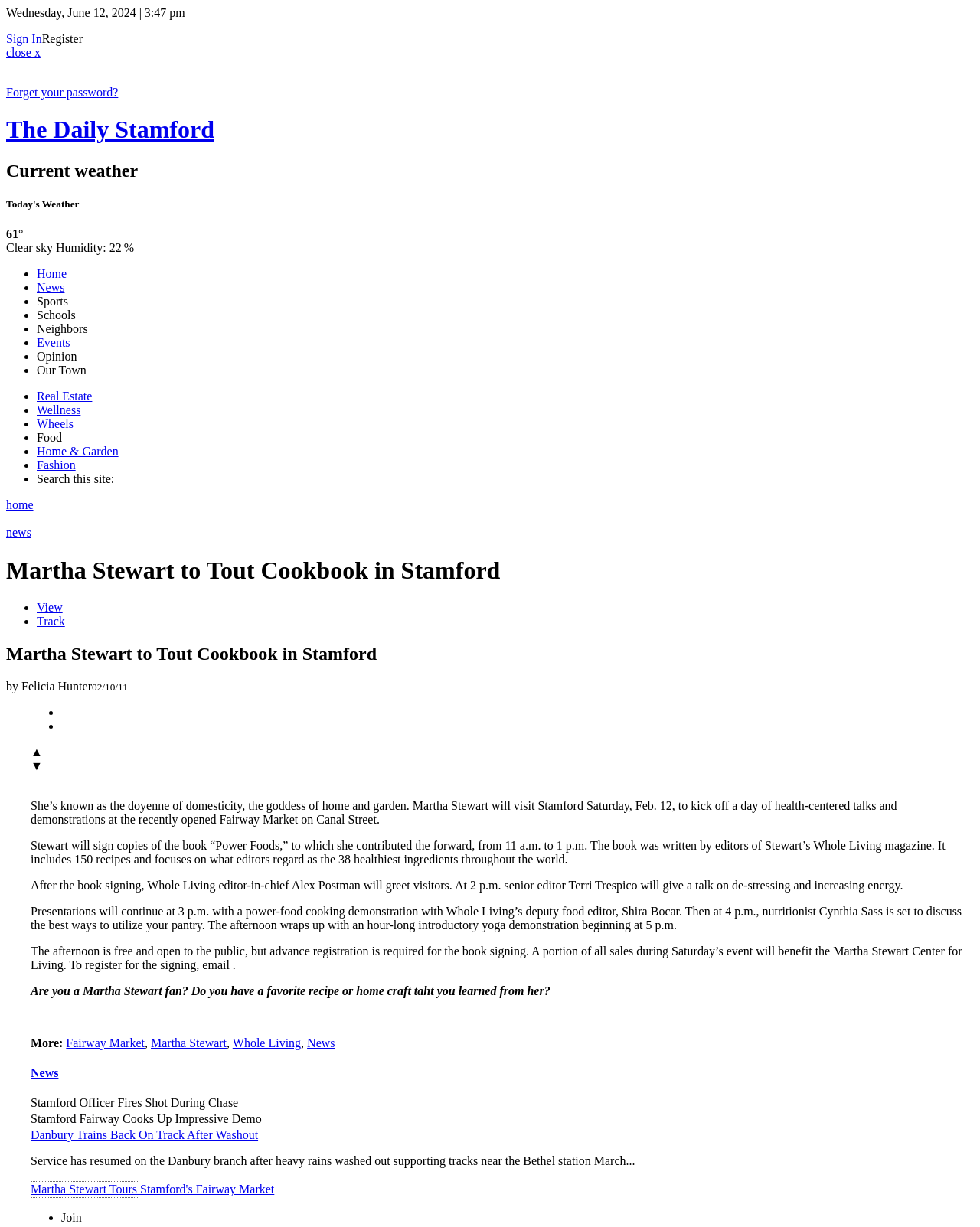Please indicate the bounding box coordinates for the clickable area to complete the following task: "Sign in". The coordinates should be specified as four float numbers between 0 and 1, i.e., [left, top, right, bottom].

[0.006, 0.026, 0.043, 0.037]